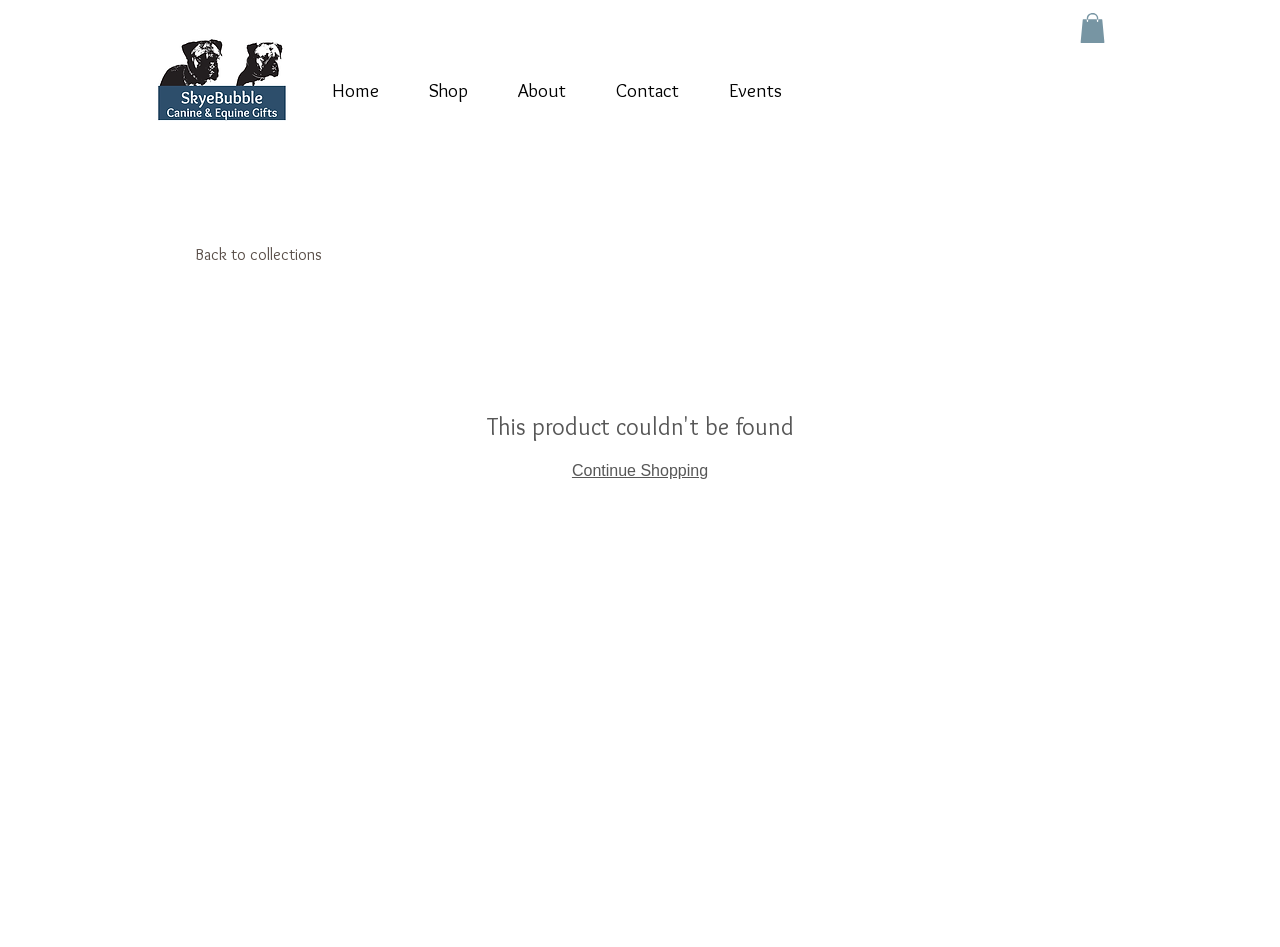What type of image is located at the top-left corner?
Answer the question based on the image using a single word or a brief phrase.

Logo